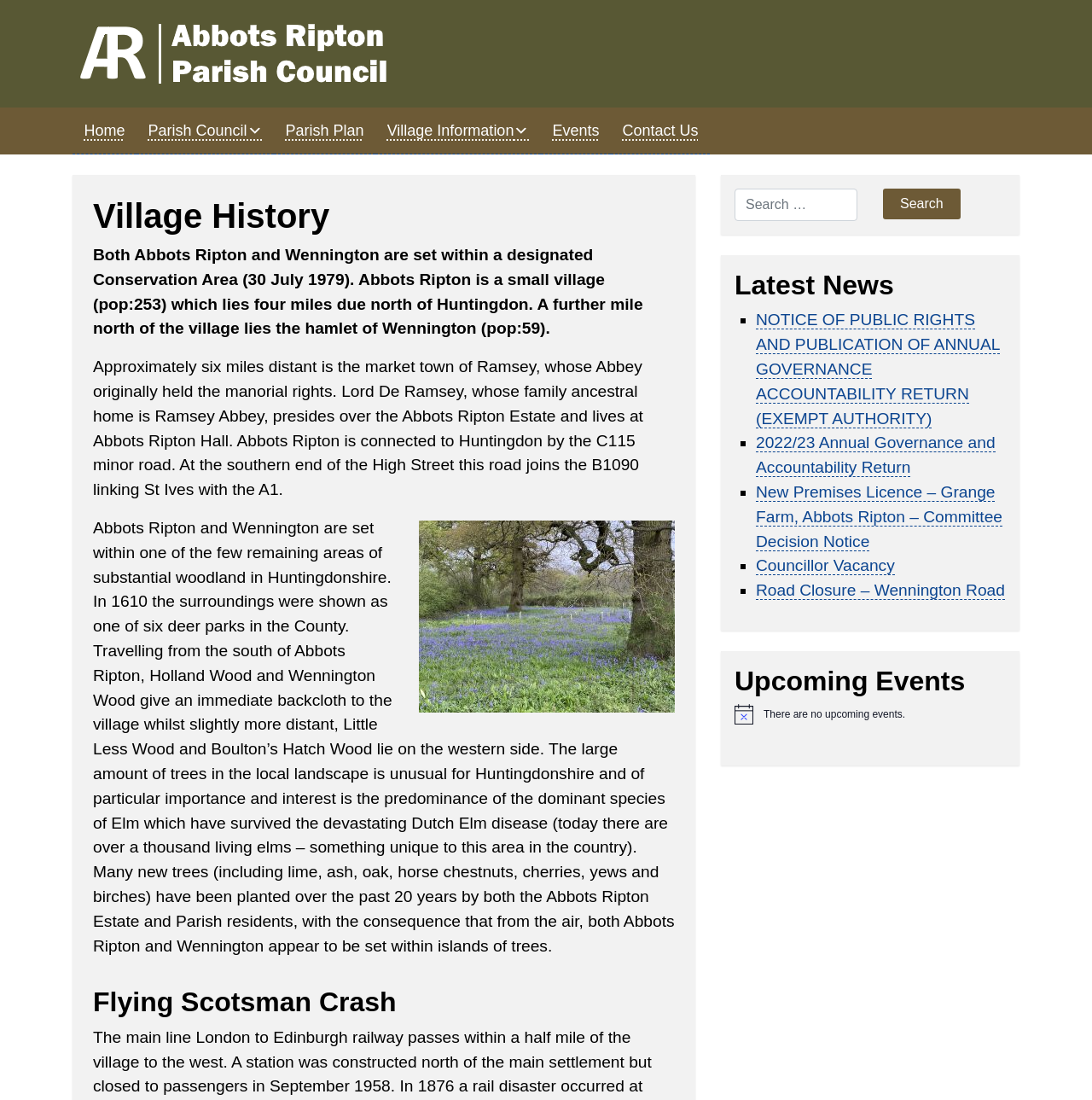Identify the bounding box coordinates of the area you need to click to perform the following instruction: "Check the 'Upcoming Events'".

[0.673, 0.604, 0.921, 0.634]